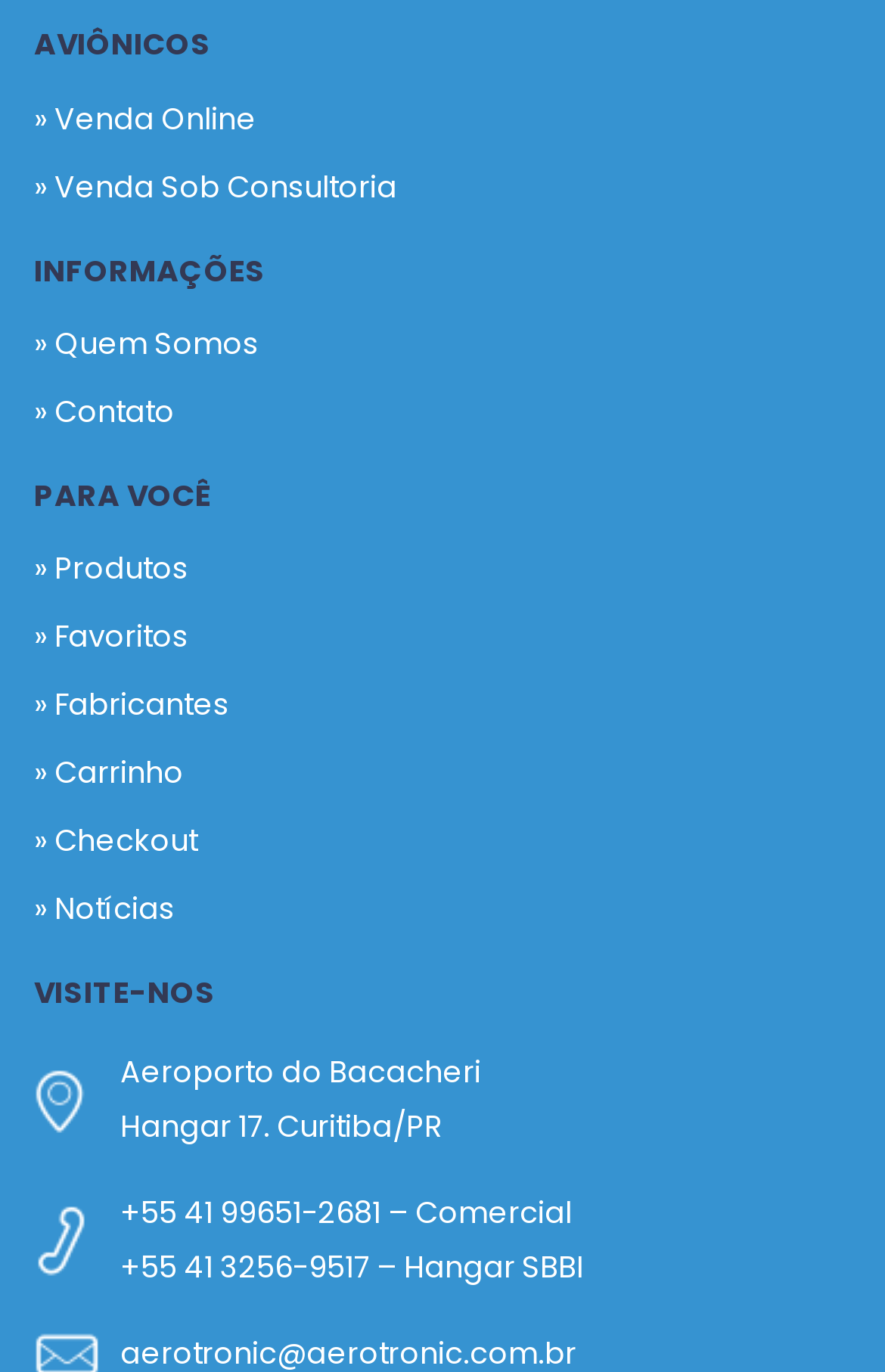What is the name of the airport? Based on the screenshot, please respond with a single word or phrase.

Aeroporto do Bacacheri